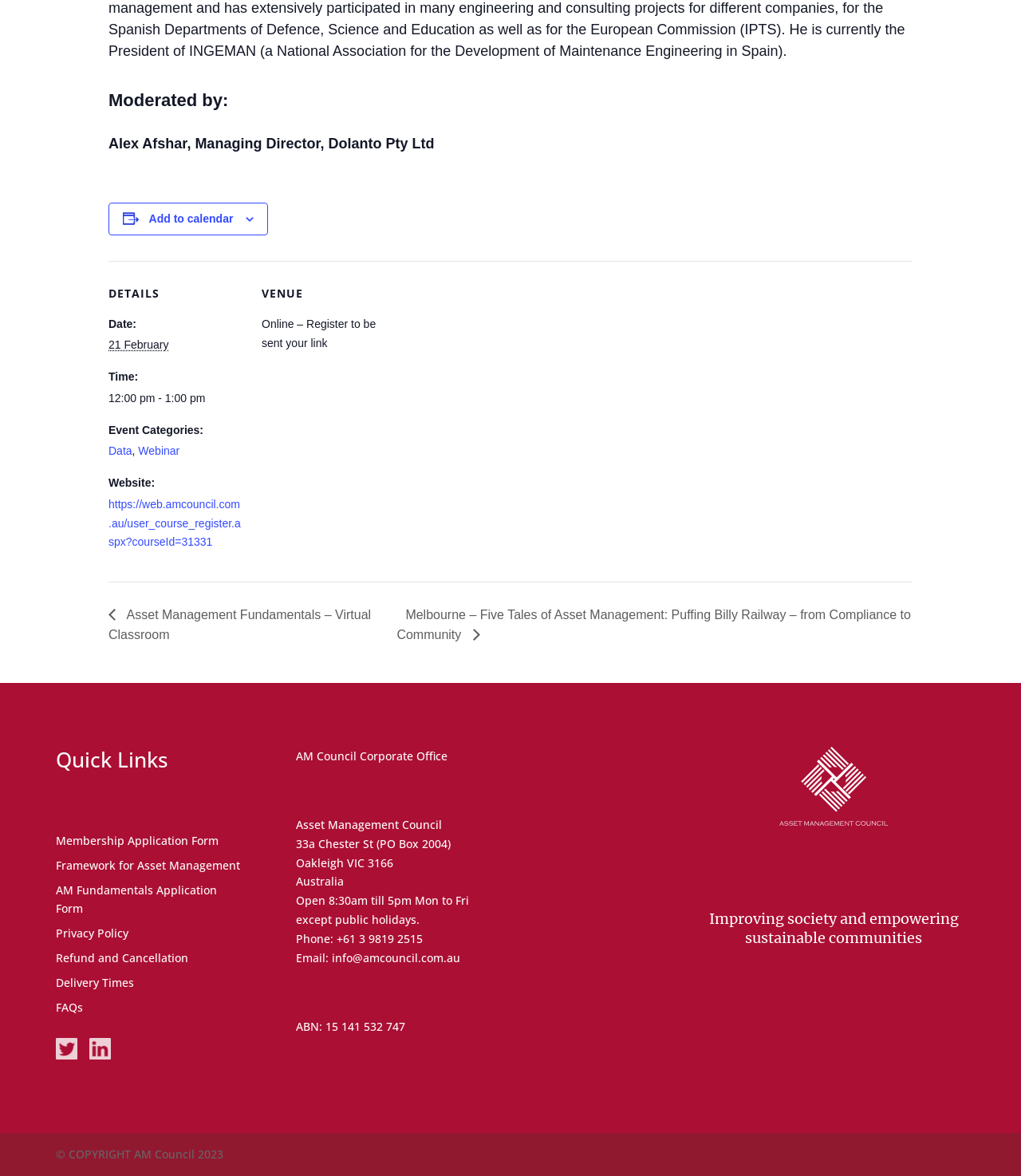Please provide the bounding box coordinate of the region that matches the element description: FAQs. Coordinates should be in the format (top-left x, top-left y, bottom-right x, bottom-right y) and all values should be between 0 and 1.

[0.055, 0.85, 0.081, 0.863]